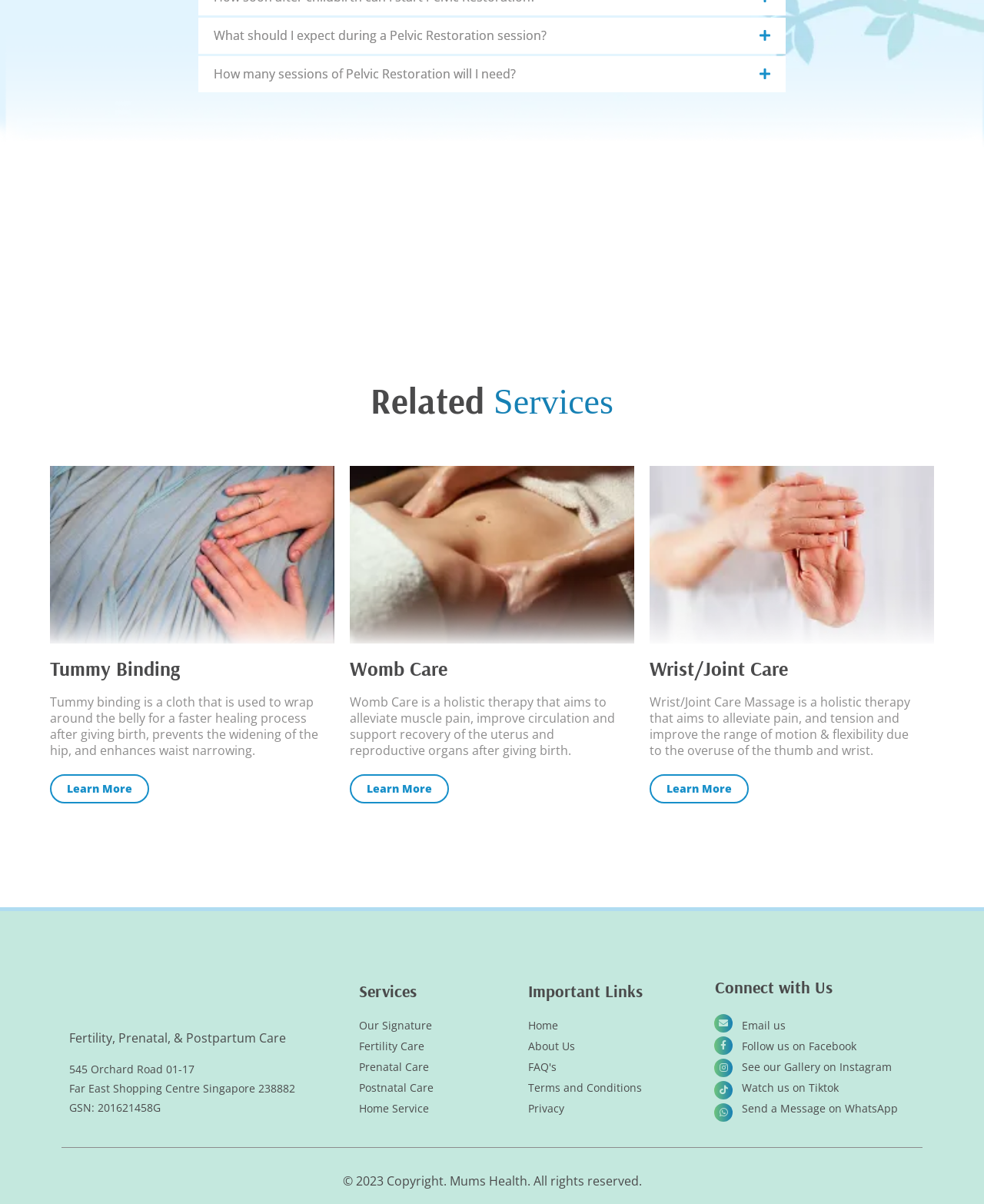What is the copyright year mentioned at the bottom of the page?
Use the image to give a comprehensive and detailed response to the question.

I found a heading element with the text '© 2023 Copyright. Mums Health. All rights reserved.' at the bottom of the page, which mentions the copyright year as 2023.